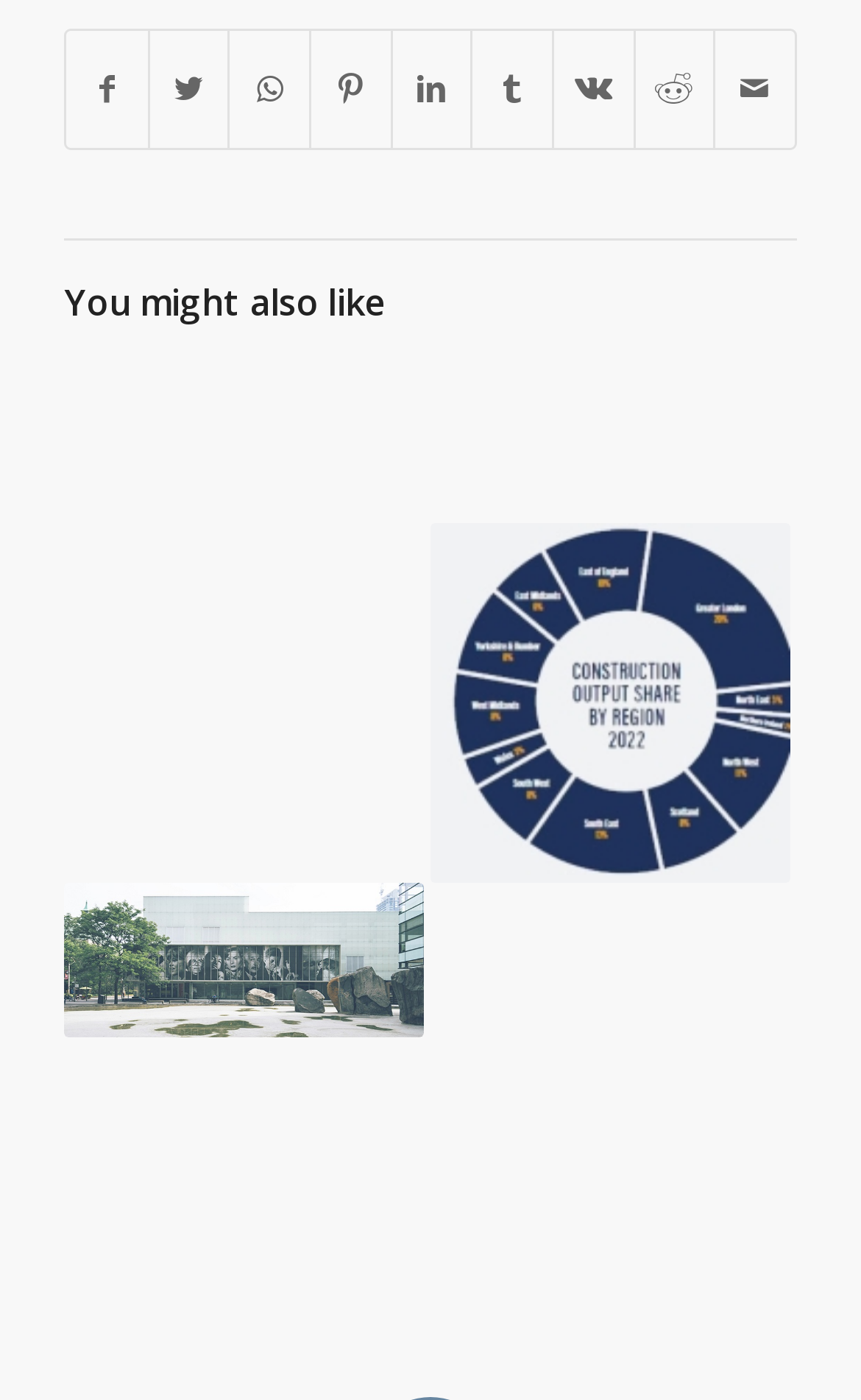How many social media sharing options are available?
Provide a detailed answer to the question using information from the image.

I counted the number of social media sharing links at the top of the webpage, which includes Facebook, Twitter, WhatsApp, Pinterest, LinkedIn, Tumblr, Vk, Reddit, and Mail.